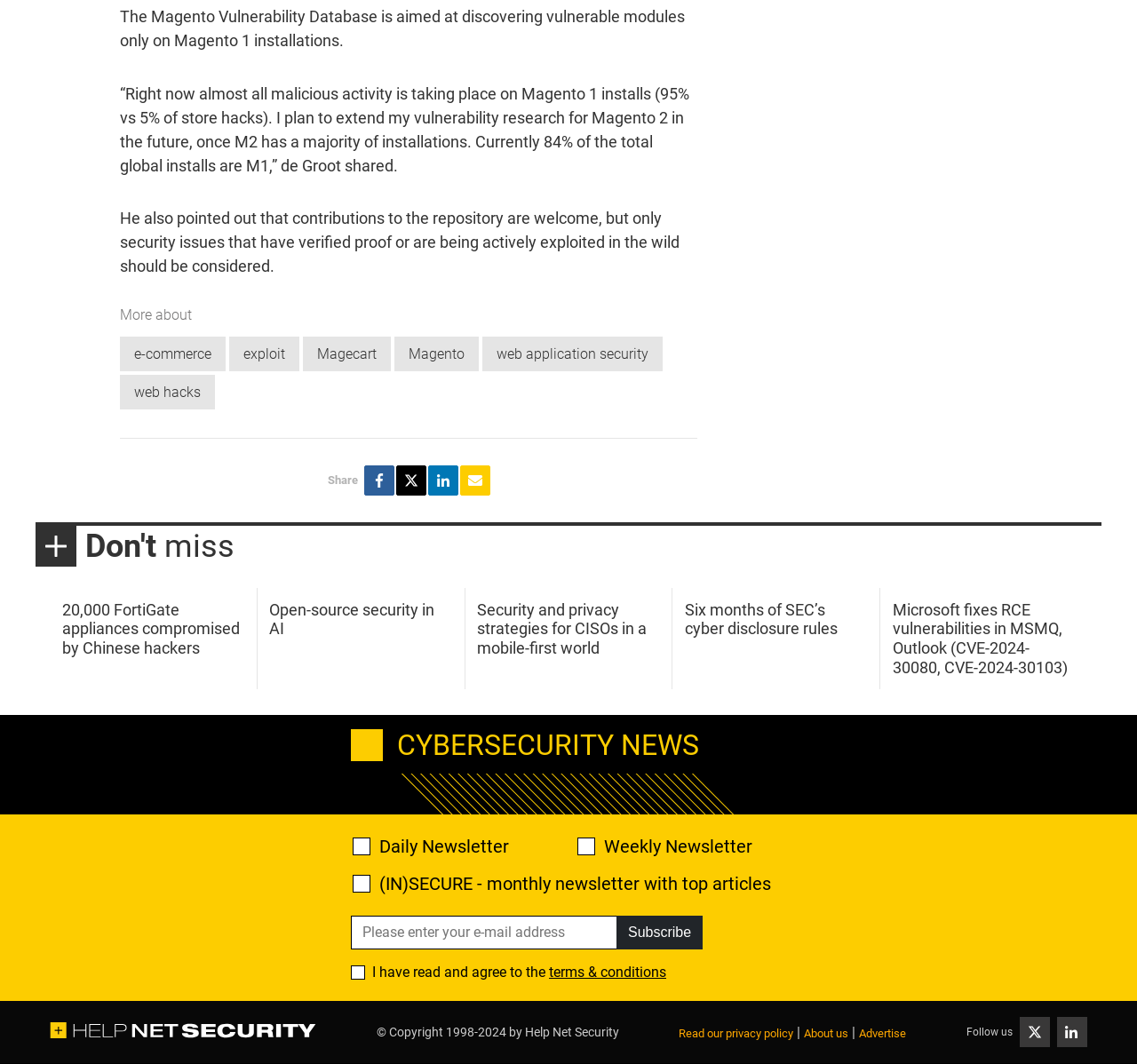Provide a one-word or one-phrase answer to the question:
What is the purpose of the checkboxes and textbox?

Subscribe to newsletter